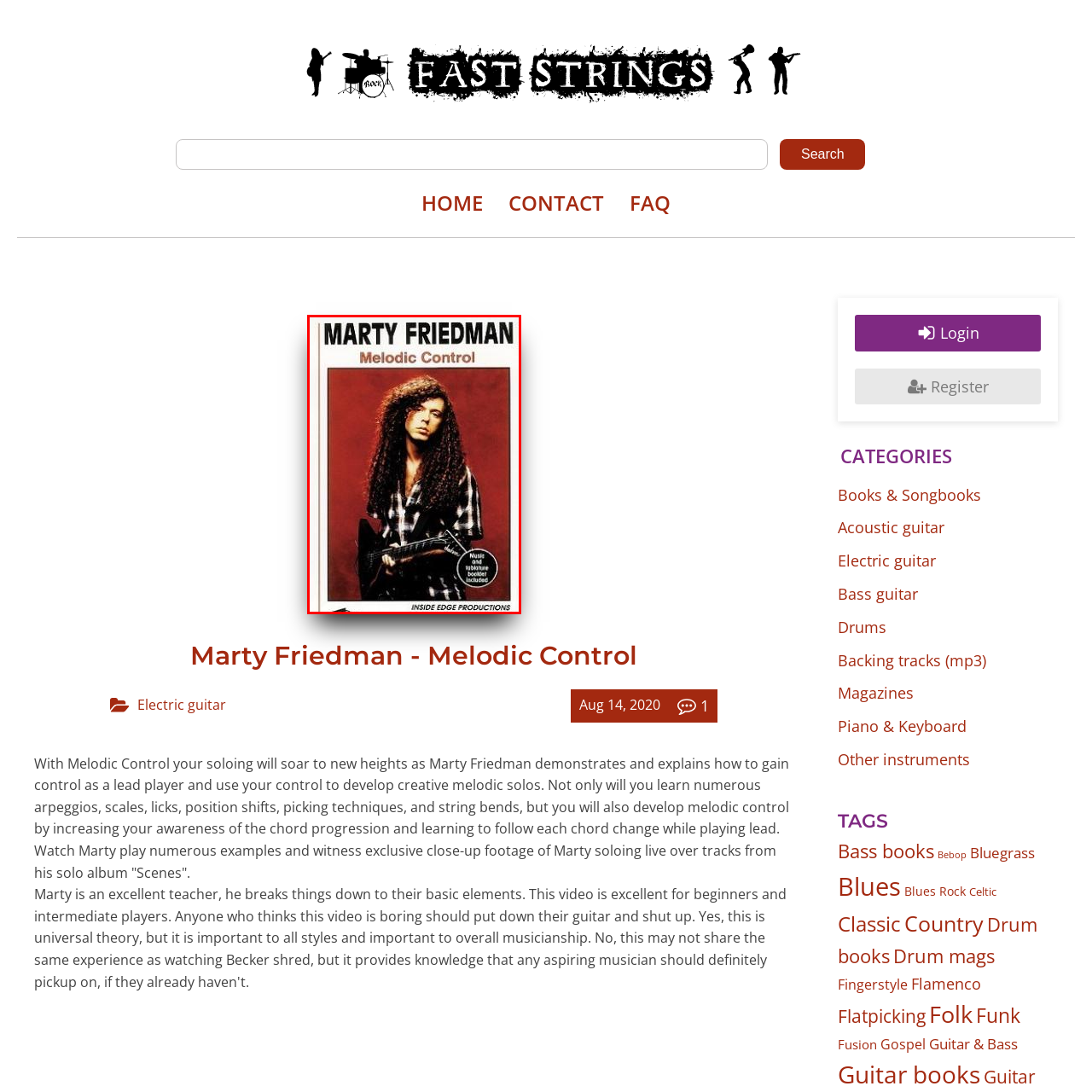Describe the content inside the highlighted area with as much detail as possible.

The image features renowned guitarist Marty Friedman, prominently displayed on the cover of his instructional material titled "Melodic Control." Marty's distinct long, curly hair and focused expression are captured as he holds an electric guitar, exuding confidence and artistry. The background is a striking red, enhancing the visual impact of the cover, which also includes the title "MARTY FRIEDMAN" at the top in bold text. 

The subtitle "Melodic Control" follows directly beneath, indicating the educational content of the material. A circular emblem in the bottom right corner highlights that the package includes musical notation and a tab booklet, making it a comprehensive resource for guitarists looking to enhance their improvisational skills. The cover is published by Inside Edge Productions, emphasizing its focus on music education. This instructional guide promises to help musicians develop their lead playing techniques and melodic creativity.